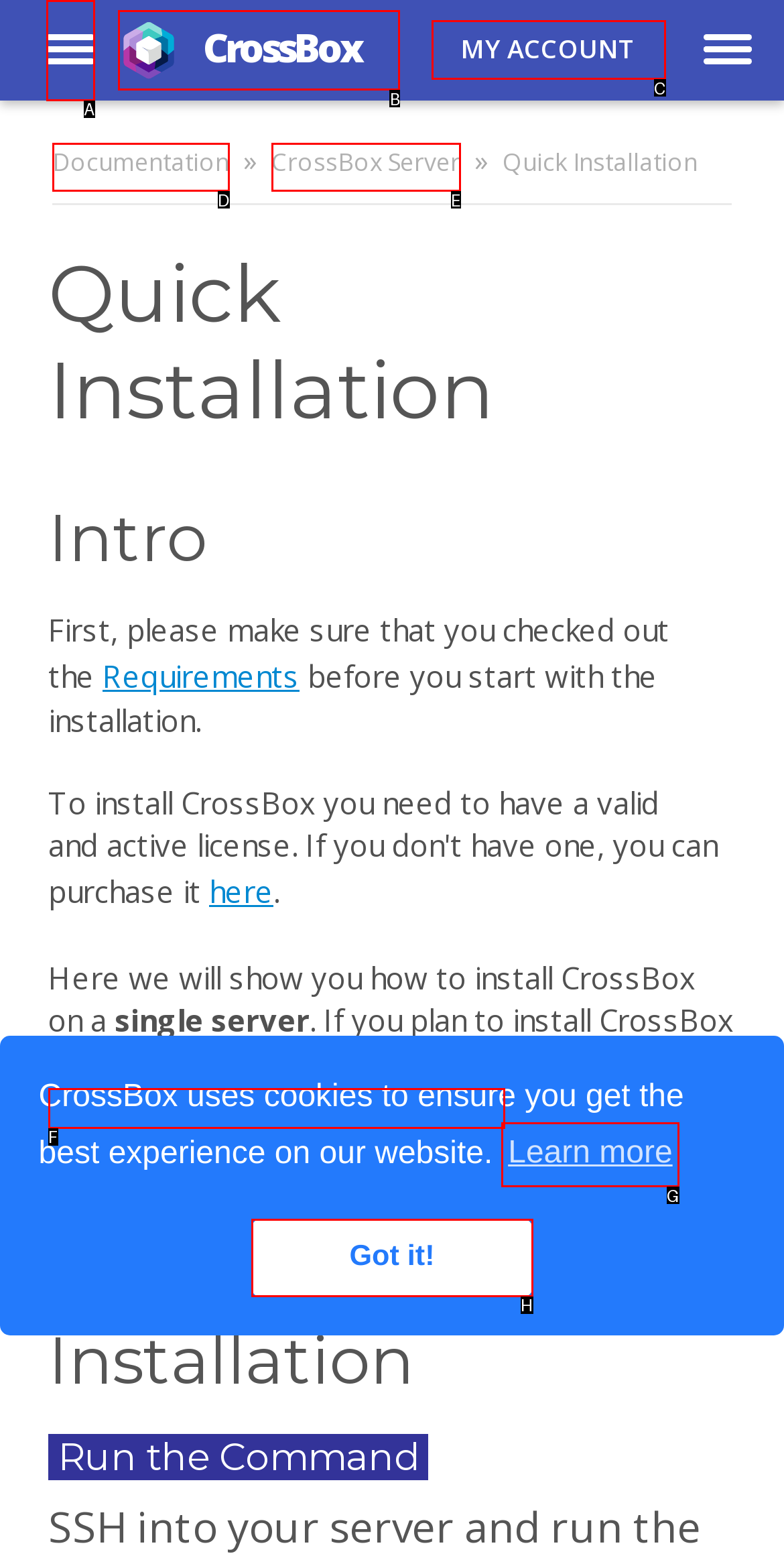Choose the HTML element that needs to be clicked for the given task: Go to MY ACCOUNT Respond by giving the letter of the chosen option.

C